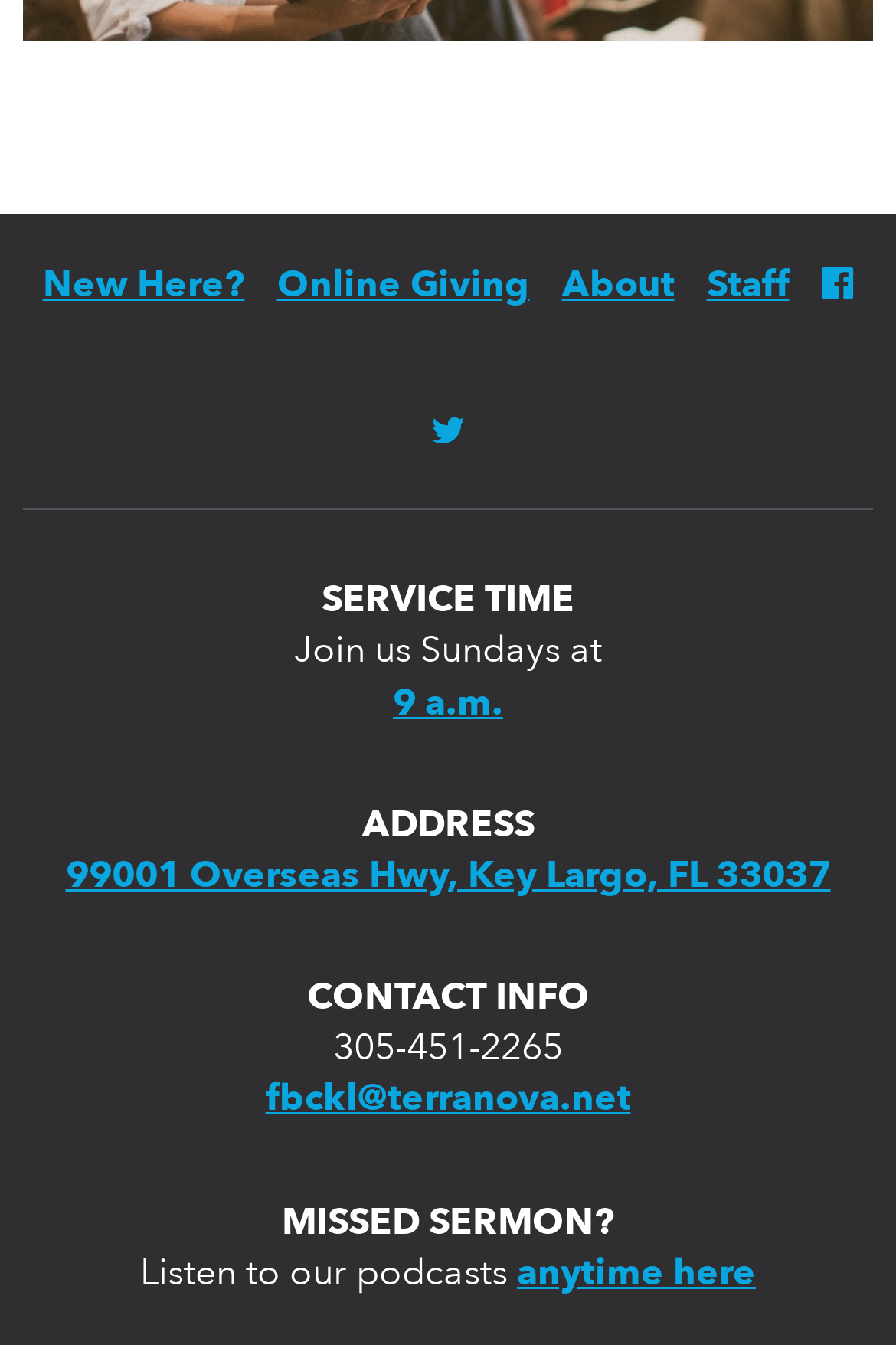Please find the bounding box coordinates for the clickable element needed to perform this instruction: "Listen to podcasts 'anytime here'".

[0.577, 0.934, 0.844, 0.961]